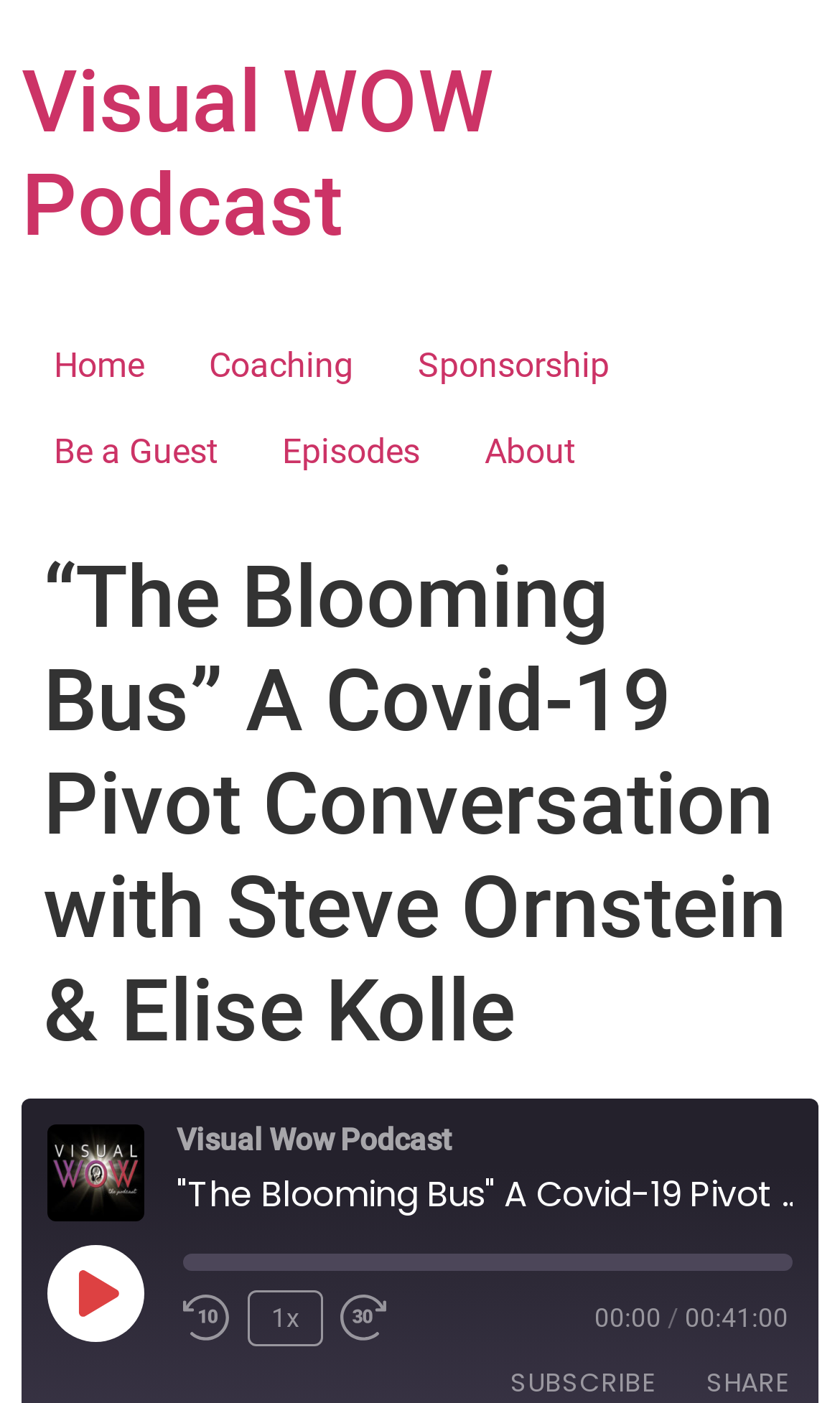Please specify the bounding box coordinates of the element that should be clicked to execute the given instruction: 'Click on the Home link'. Ensure the coordinates are four float numbers between 0 and 1, expressed as [left, top, right, bottom].

[0.026, 0.231, 0.21, 0.292]